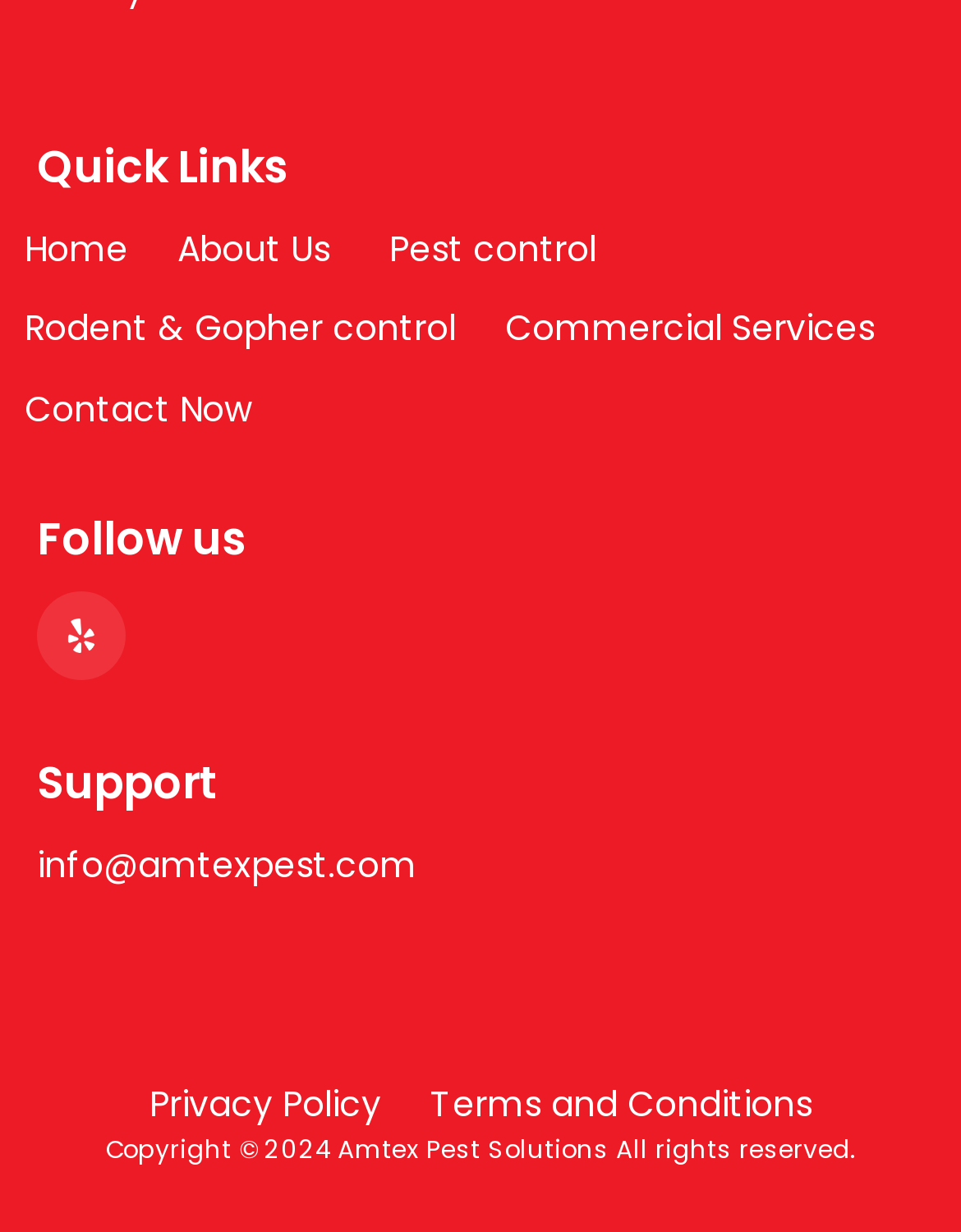Locate the bounding box coordinates of the item that should be clicked to fulfill the instruction: "Follow us on social media".

[0.038, 0.481, 0.131, 0.553]